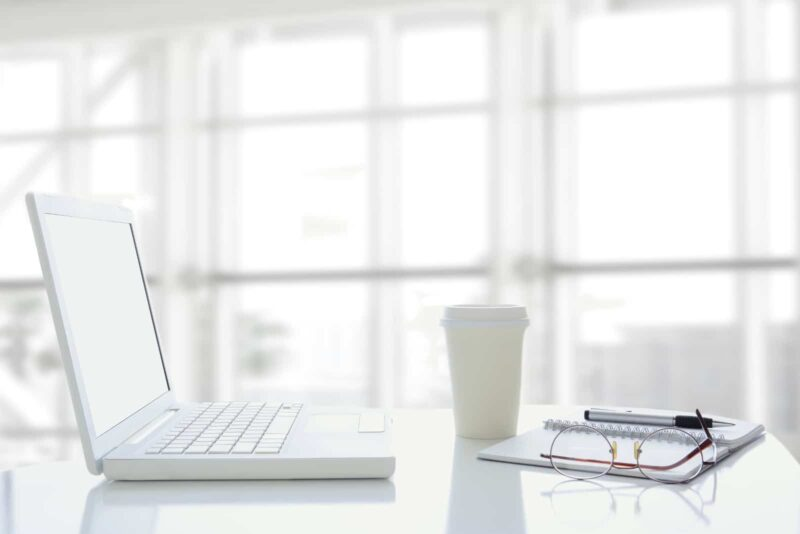Compose a detailed narrative for the image.

The image features a minimalist workspace bathed in natural light, emphasizing a sense of calm and productivity. At the center is a sleek, modern white laptop, its screen currently blank, resting on a glossy desk. Beside the laptop, a white paper coffee cup suggests a moment of refreshment, inviting focus for work. To the right, a neatly placed notebook is open, accompanied by a pen, indicating readiness for note-taking or brainstorming. A pair of reading glasses rests atop the notebook, completing the scene. The background, softly blurred, reveals large windows that allow ample light to fill the space, enhancing the atmosphere of creativity and focus. This composition is ideal for remote work or creative sessions, encapsulating a blend of efficiency and comfort.